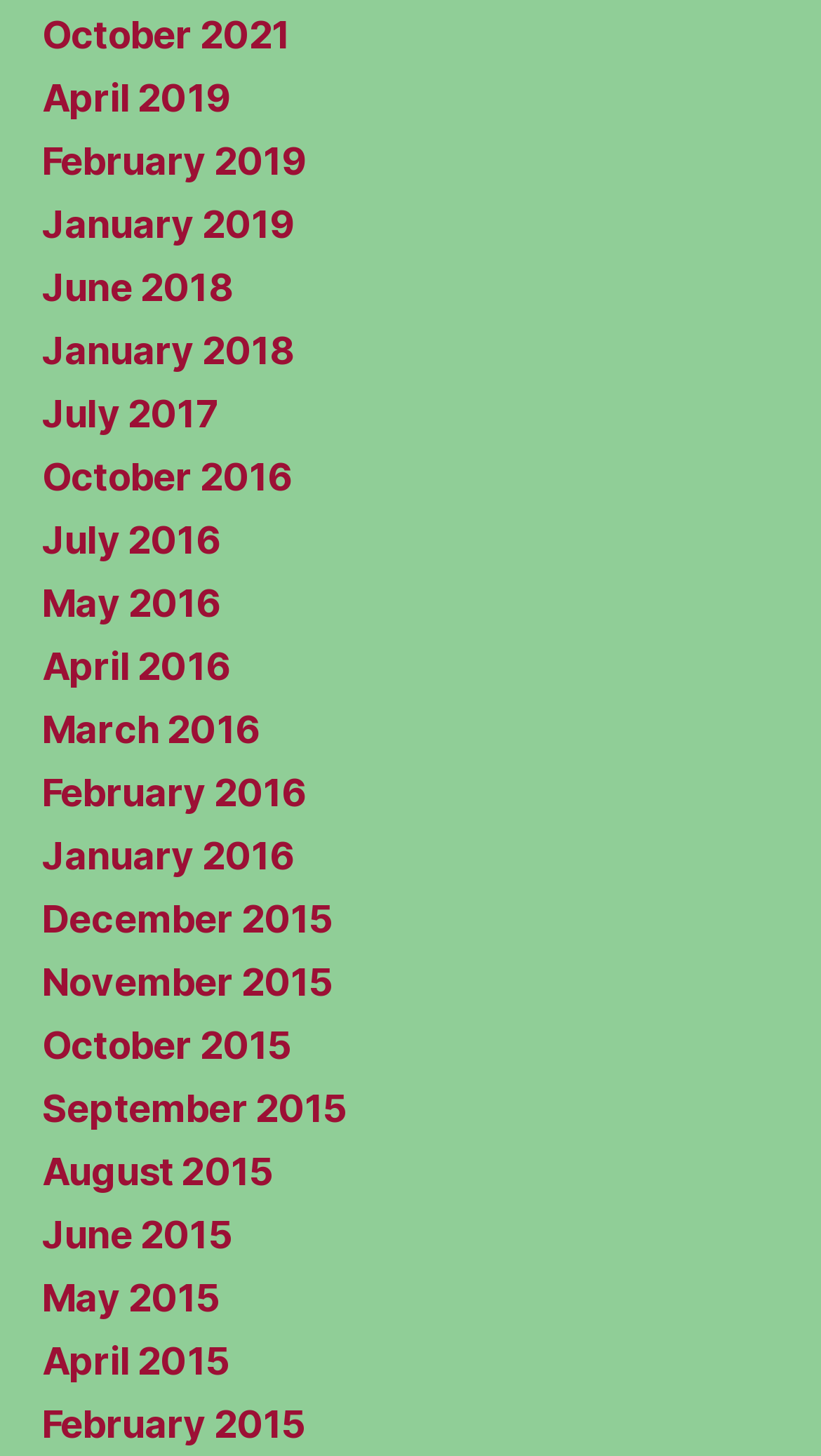What are the links on the webpage?
Respond to the question with a well-detailed and thorough answer.

The webpage contains a list of links with month and year information, such as 'October 2021', 'April 2019', and so on. These links are arranged vertically on the webpage.